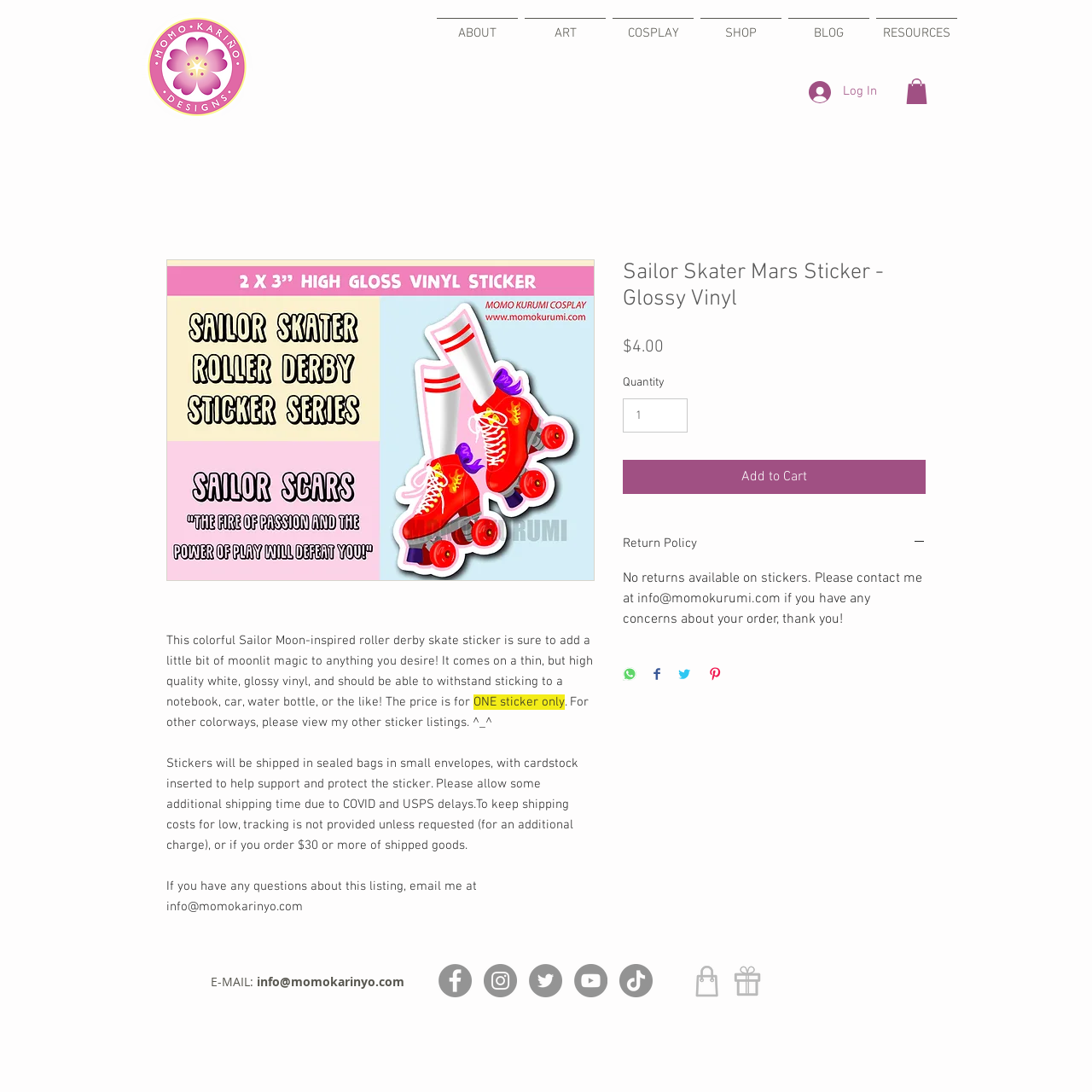Identify the bounding box of the UI element that matches this description: "Egg Donation Program in Spain".

None